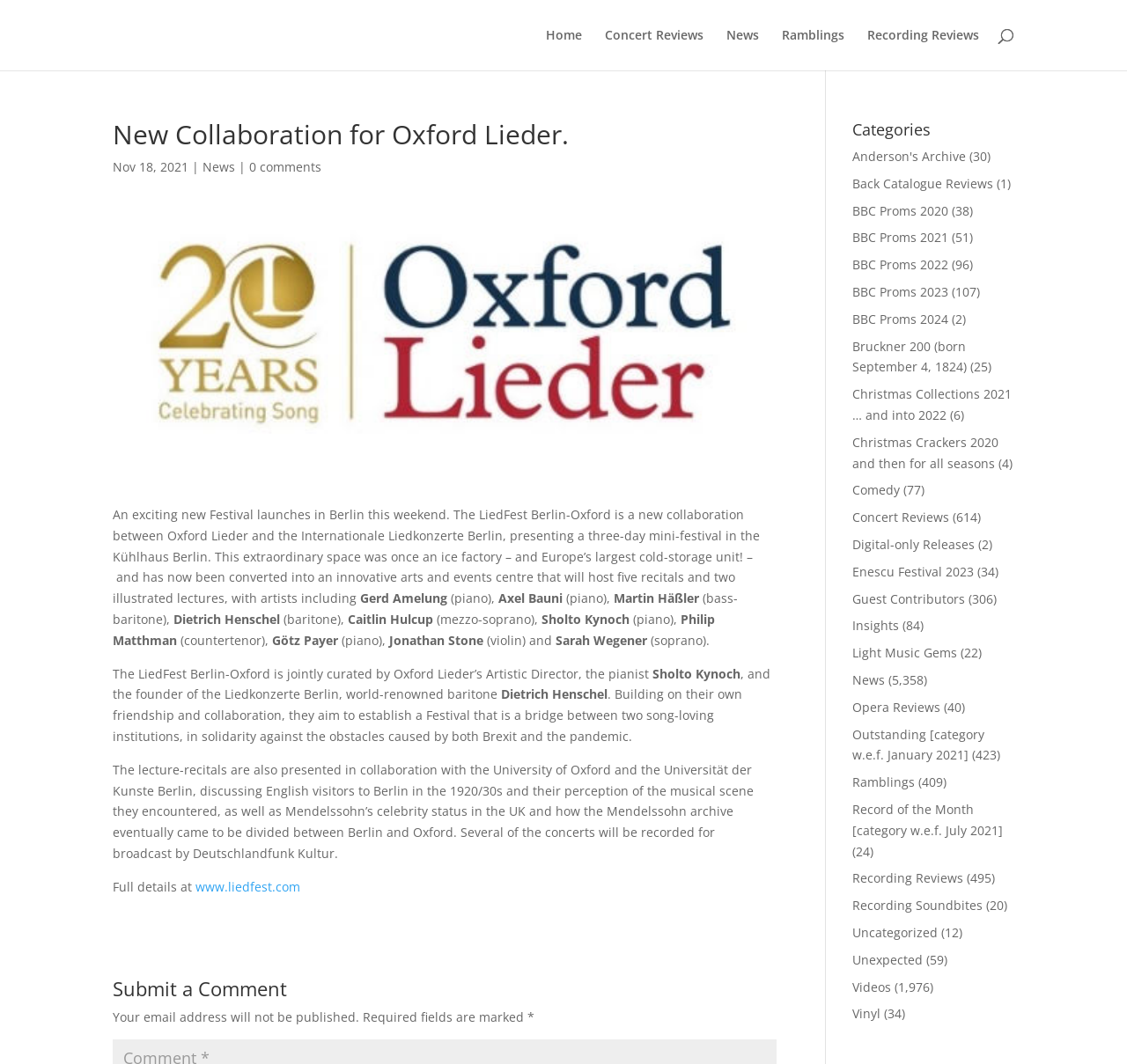Specify the bounding box coordinates of the element's area that should be clicked to execute the given instruction: "Read the news article". The coordinates should be four float numbers between 0 and 1, i.e., [left, top, right, bottom].

[0.1, 0.476, 0.674, 0.57]